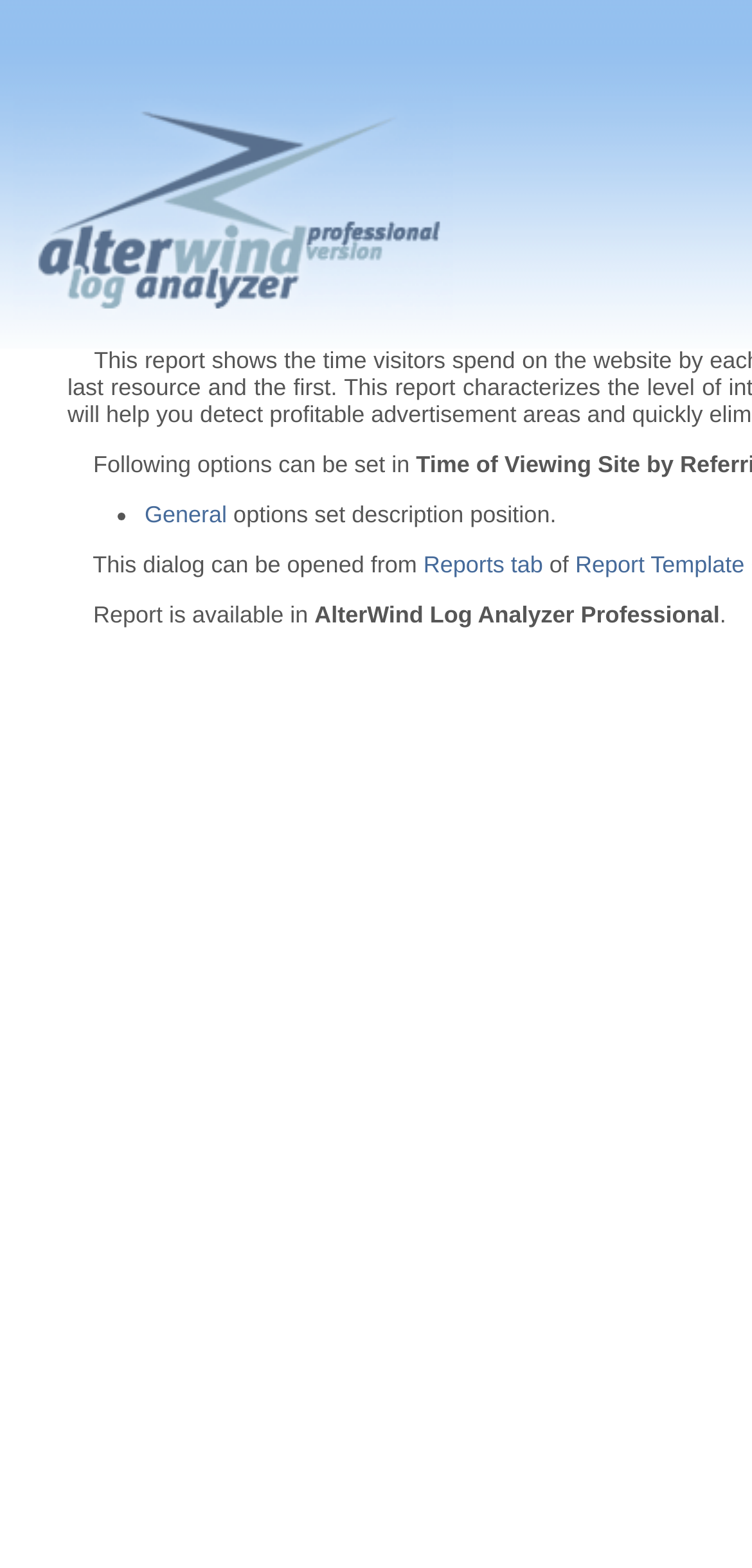Kindly respond to the following question with a single word or a brief phrase: 
What is the first item in the list?

General